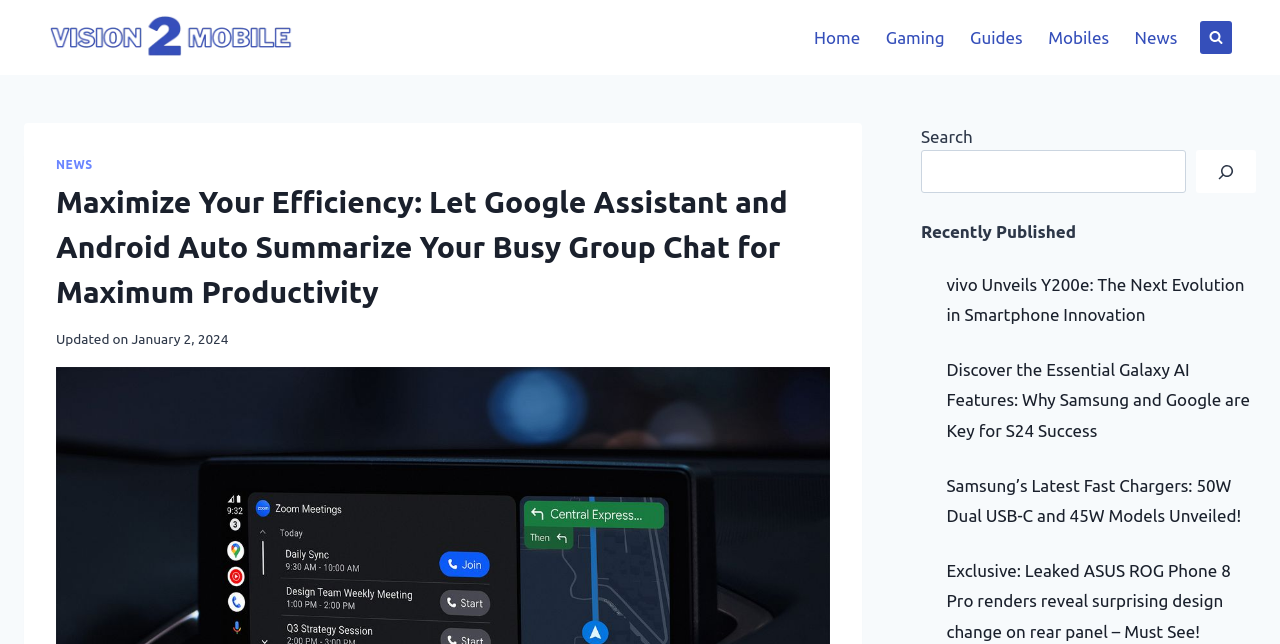Pinpoint the bounding box coordinates of the clickable element needed to complete the instruction: "View Home page". The coordinates should be provided as four float numbers between 0 and 1: [left, top, right, bottom].

[0.626, 0.021, 0.682, 0.095]